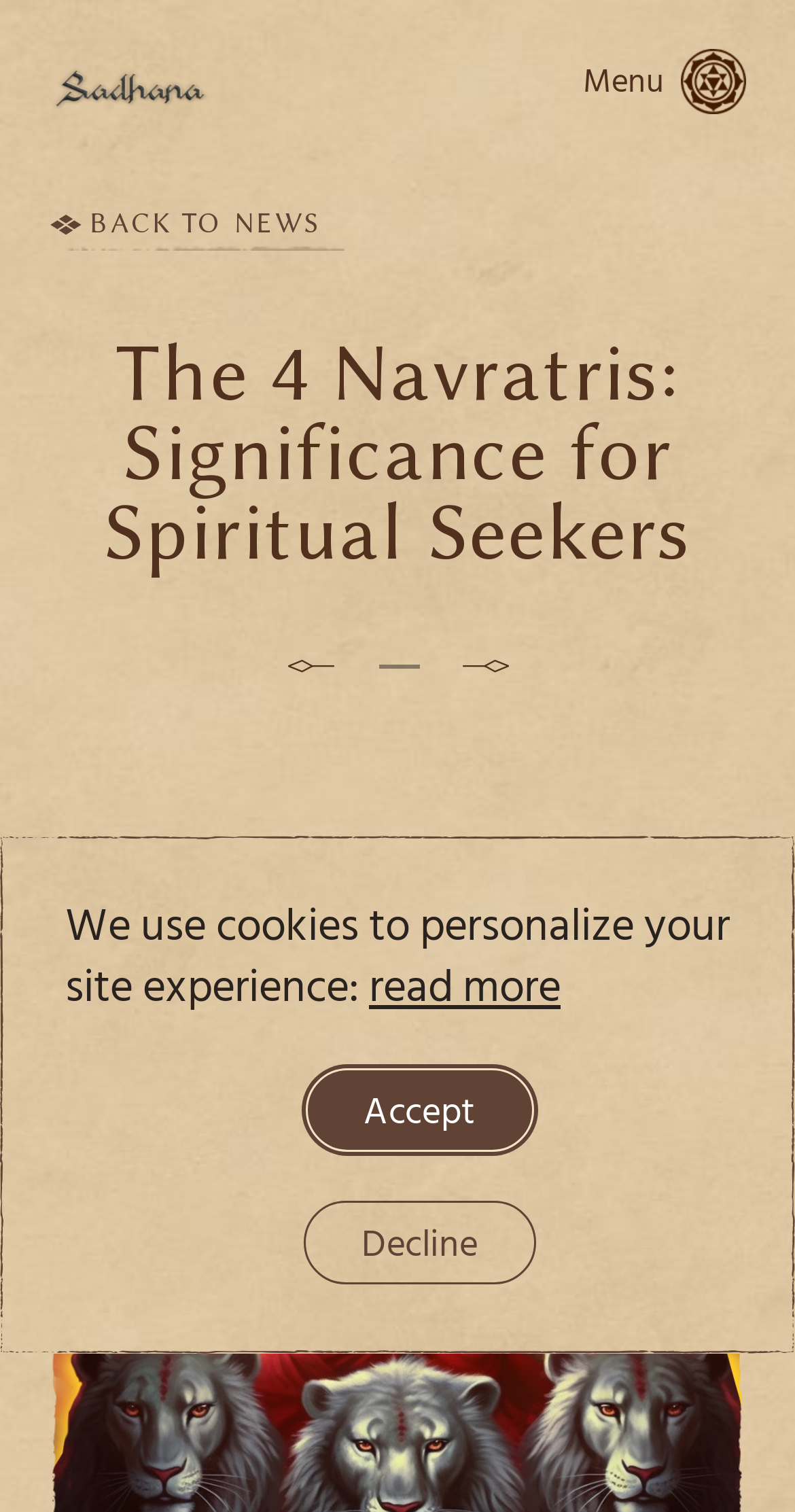Respond with a single word or phrase:
What is the text above the 'Menu' button?

SCROLL TO EXPLORE